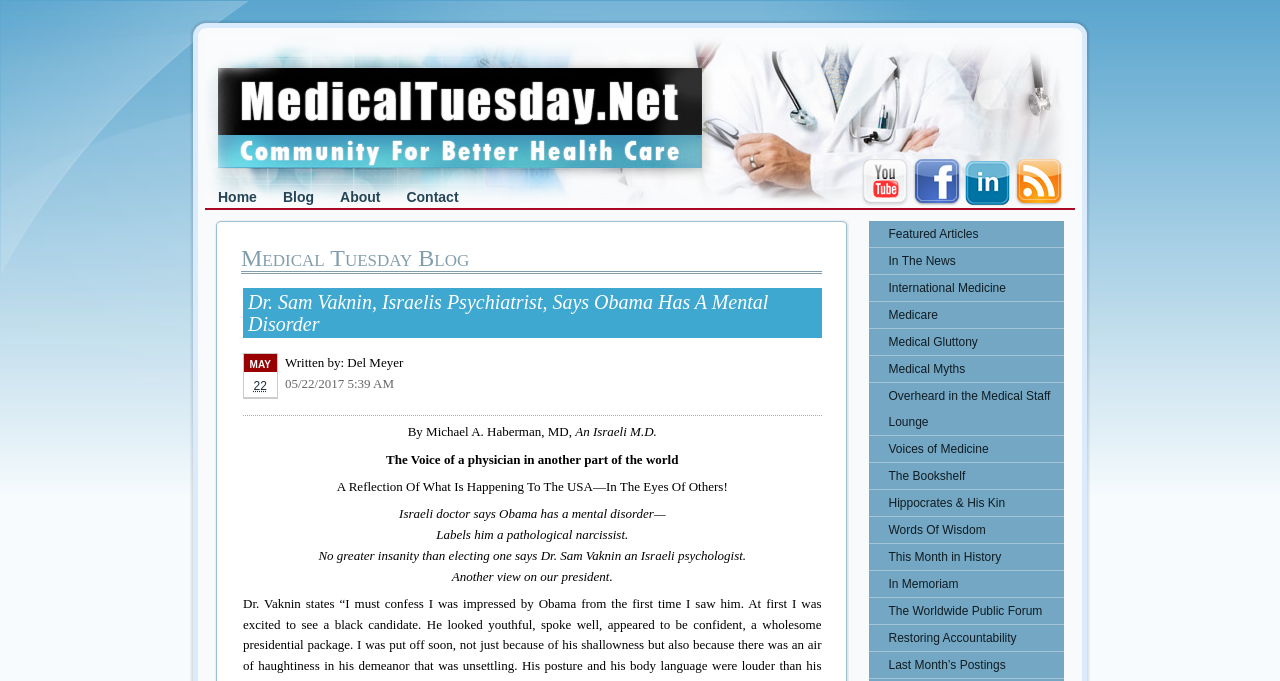Find the bounding box coordinates for the HTML element described as: "This Month in History". The coordinates should consist of four float values between 0 and 1, i.e., [left, top, right, bottom].

[0.679, 0.799, 0.831, 0.837]